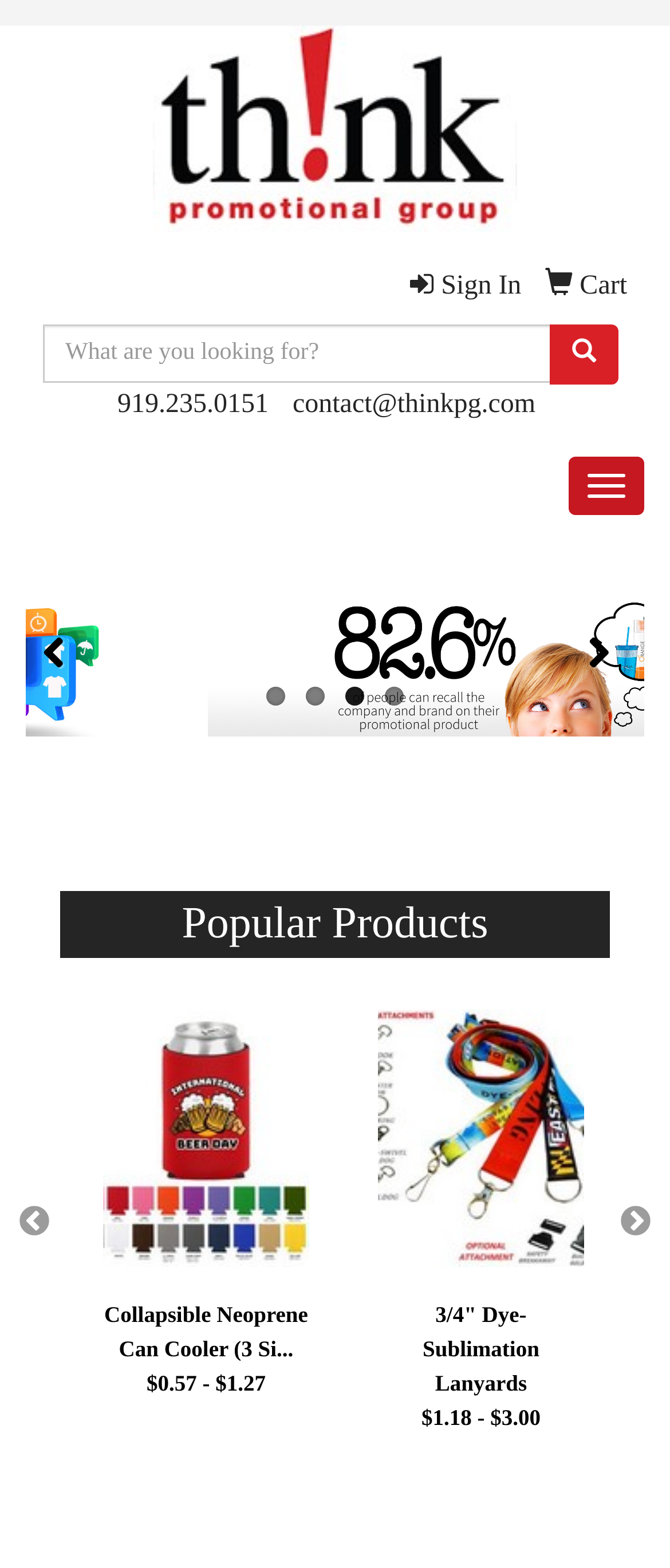Kindly determine the bounding box coordinates of the area that needs to be clicked to fulfill this instruction: "Contact us".

[0.437, 0.249, 0.799, 0.267]